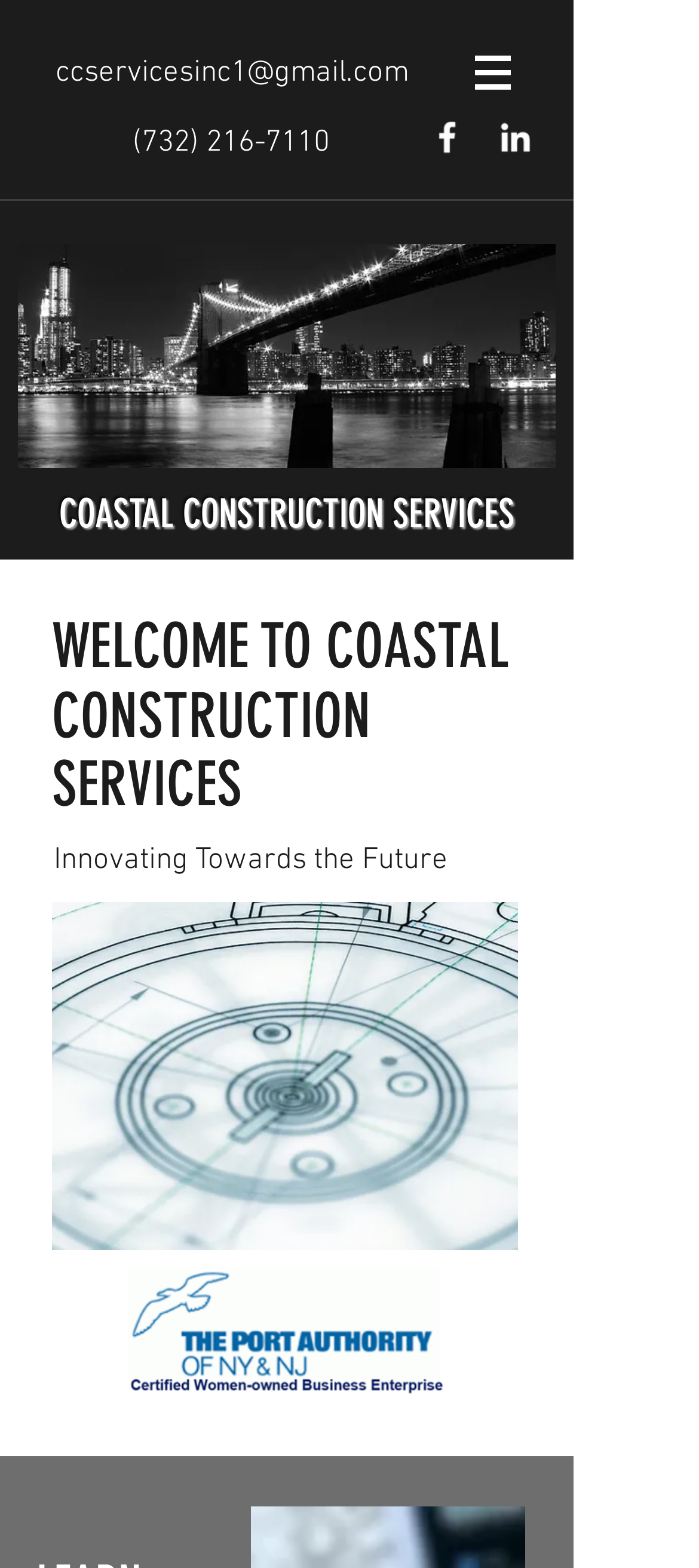Determine the bounding box coordinates (top-left x, top-left y, bottom-right x, bottom-right y) of the UI element described in the following text: (732) 216-7110

[0.19, 0.08, 0.472, 0.103]